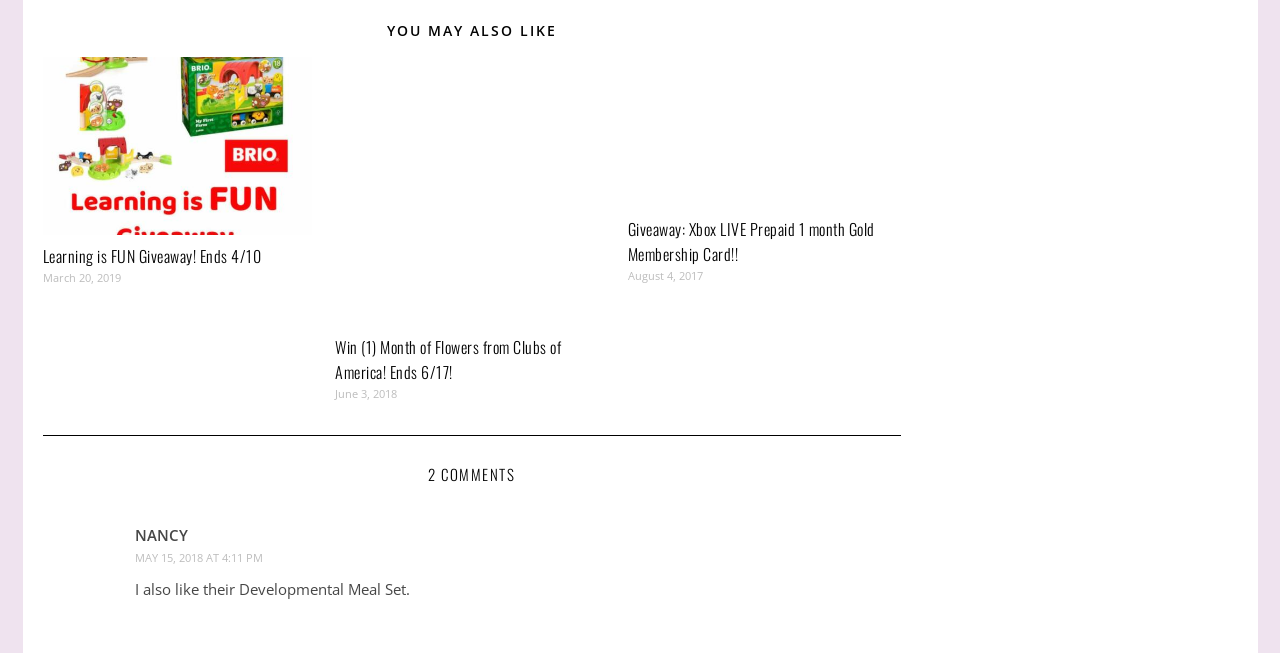What is the title of the first giveaway?
Answer the question with a single word or phrase by looking at the picture.

Learning is FUN Giveaway!